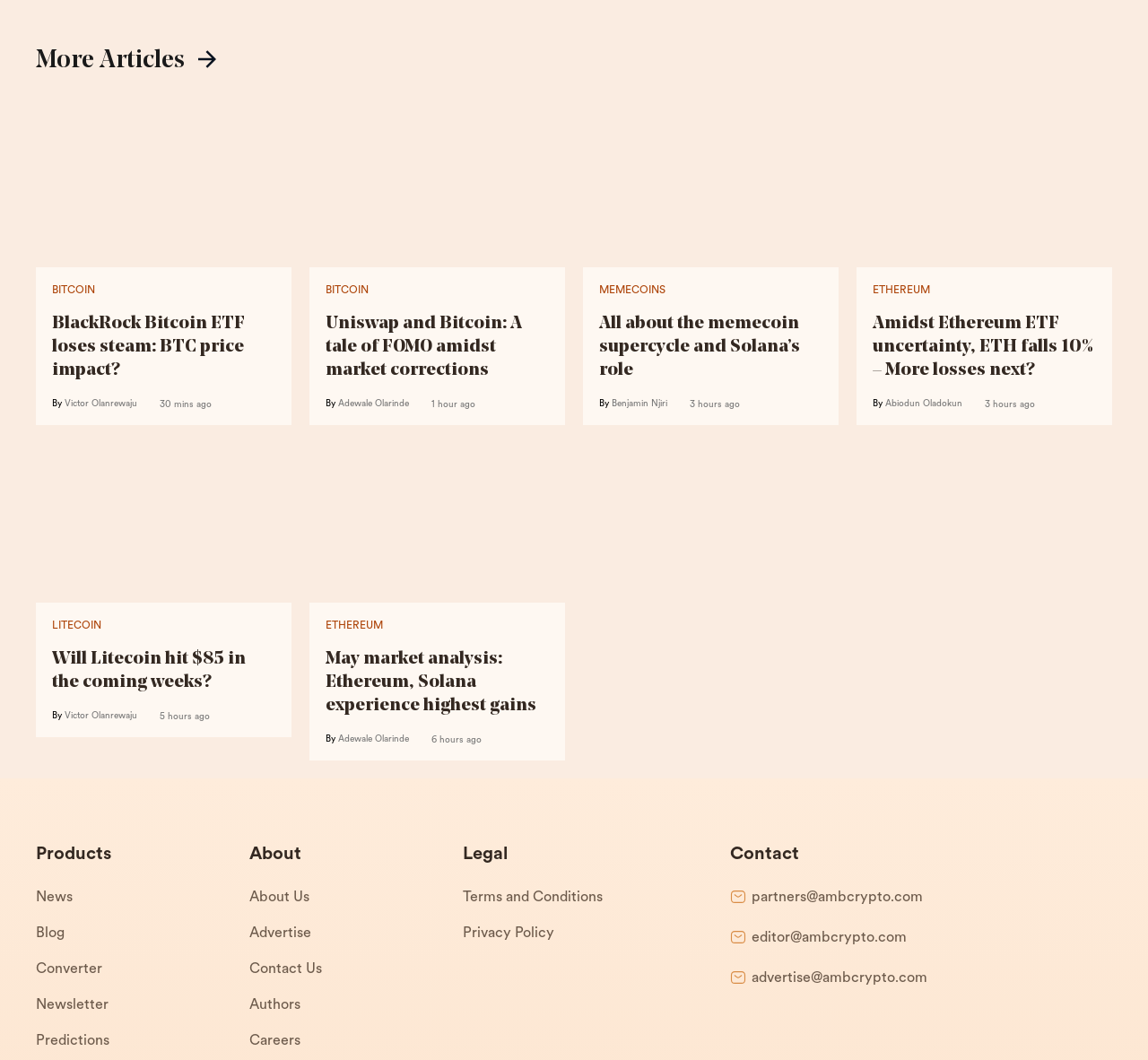Determine the bounding box coordinates of the element's region needed to click to follow the instruction: "Contact the editor via email". Provide these coordinates as four float numbers between 0 and 1, formatted as [left, top, right, bottom].

[0.655, 0.715, 0.79, 0.732]